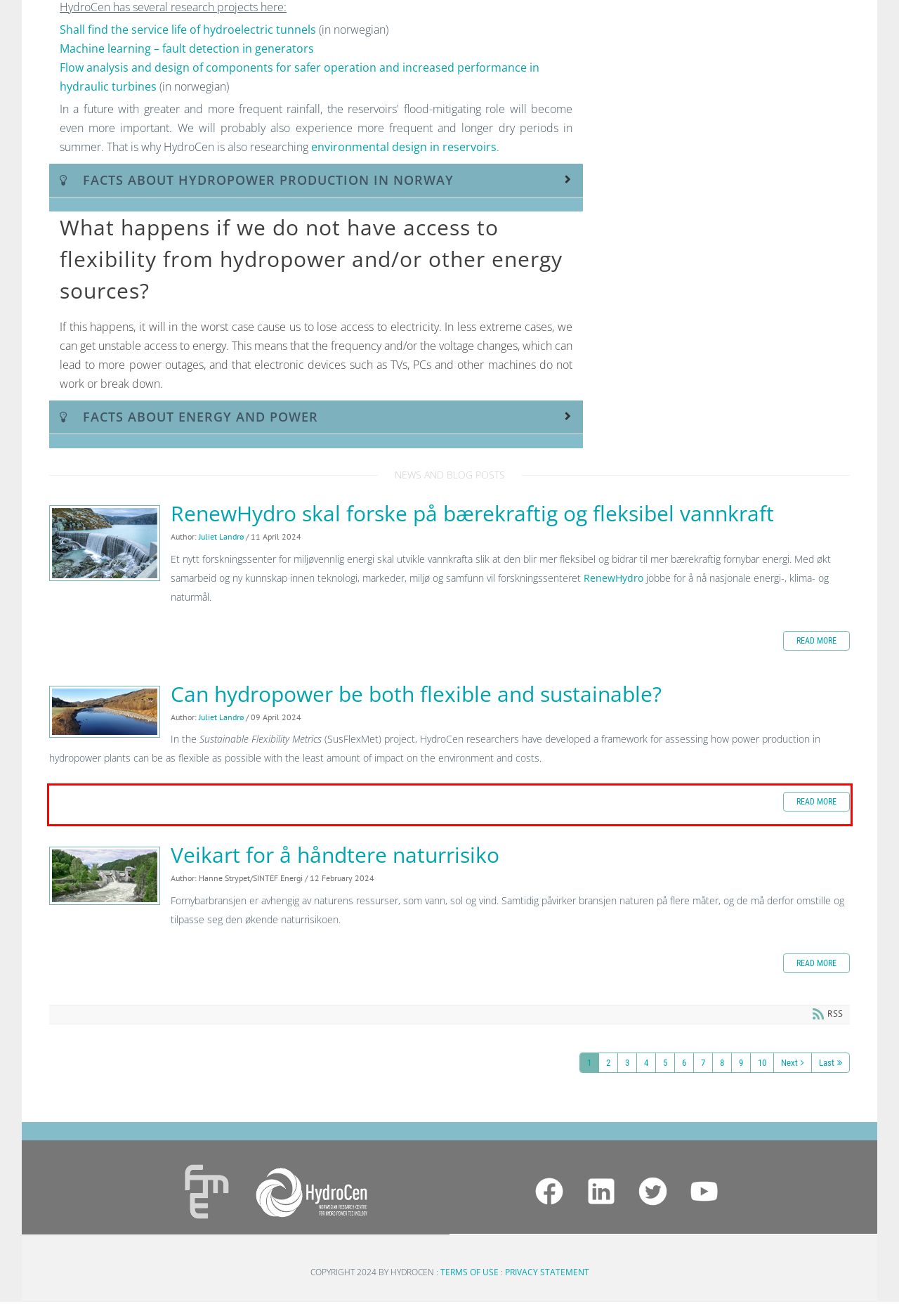Please examine the webpage screenshot containing a red bounding box and use OCR to recognize and output the text inside the red bounding box.

In the Sustainable Flexibility Metrics (SusFlexMet) project, HydroCen researchers have developed a framework for assessing how power production in hydropower plants can be as flexible as possible with the least amount of impact on the environment and costs.